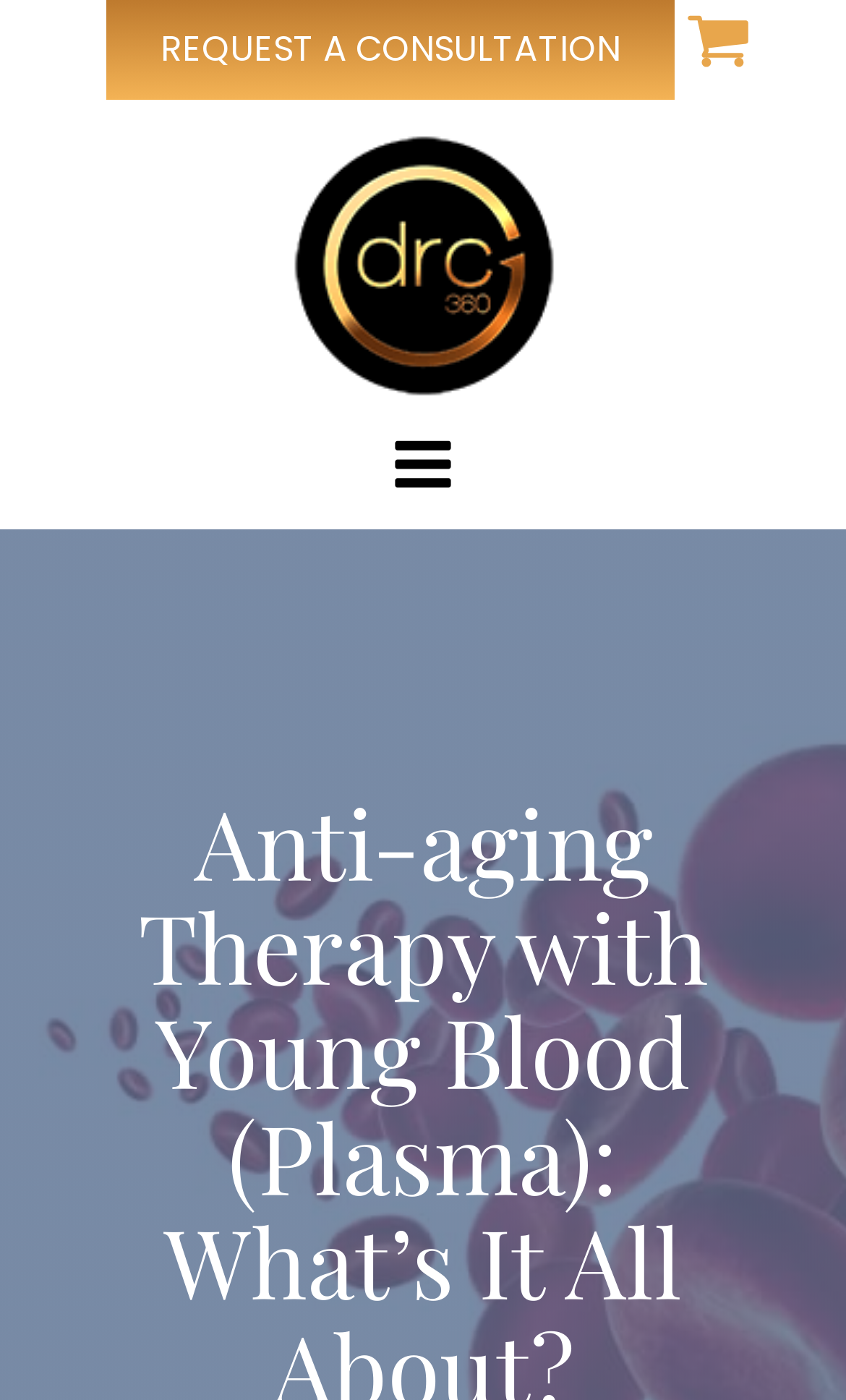What is the theme of the webpage?
Please look at the screenshot and answer using one word or phrase.

Medspa